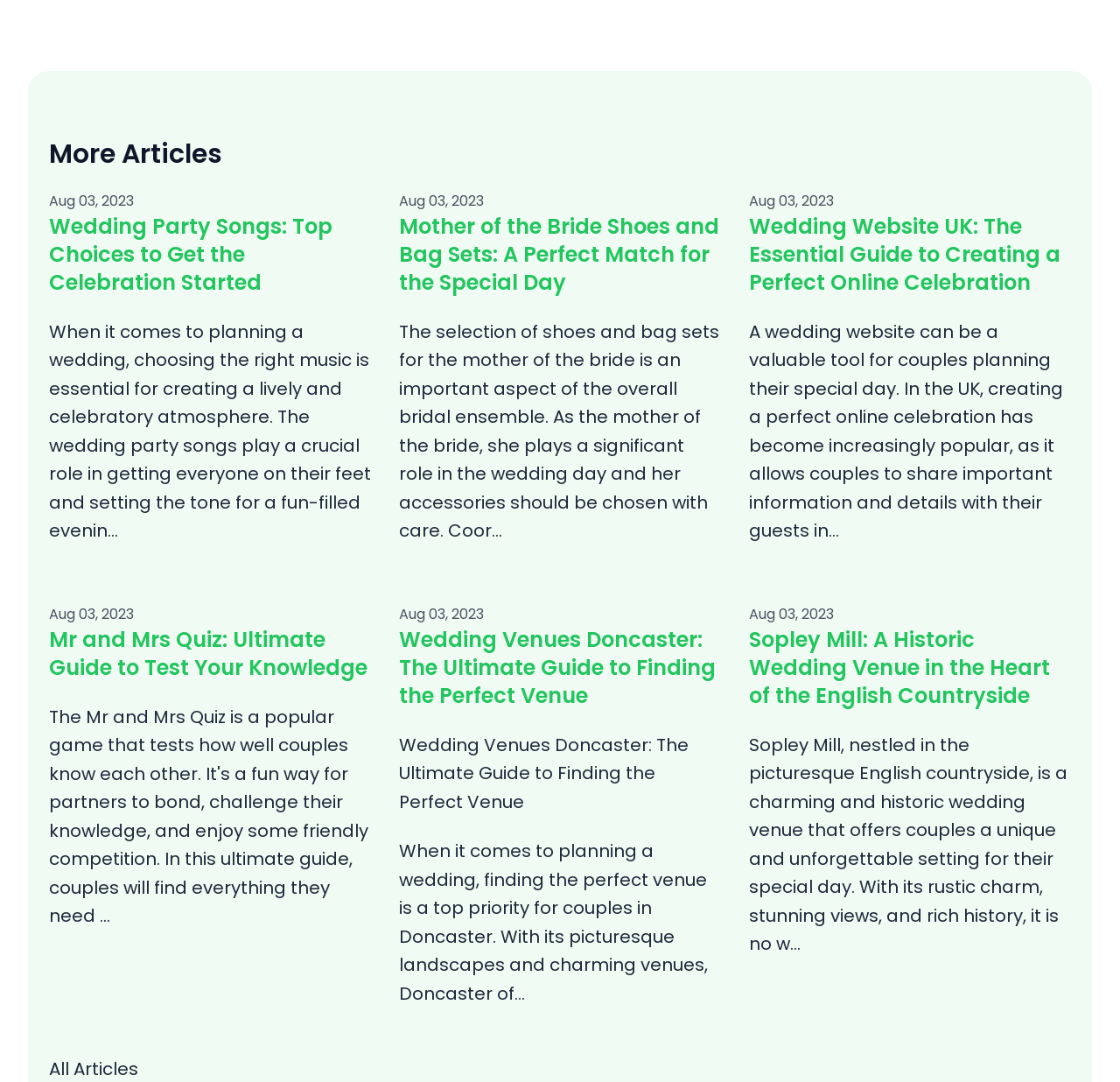Find the coordinates for the bounding box of the element with this description: "All Articles".

[0.044, 0.977, 0.123, 0.999]